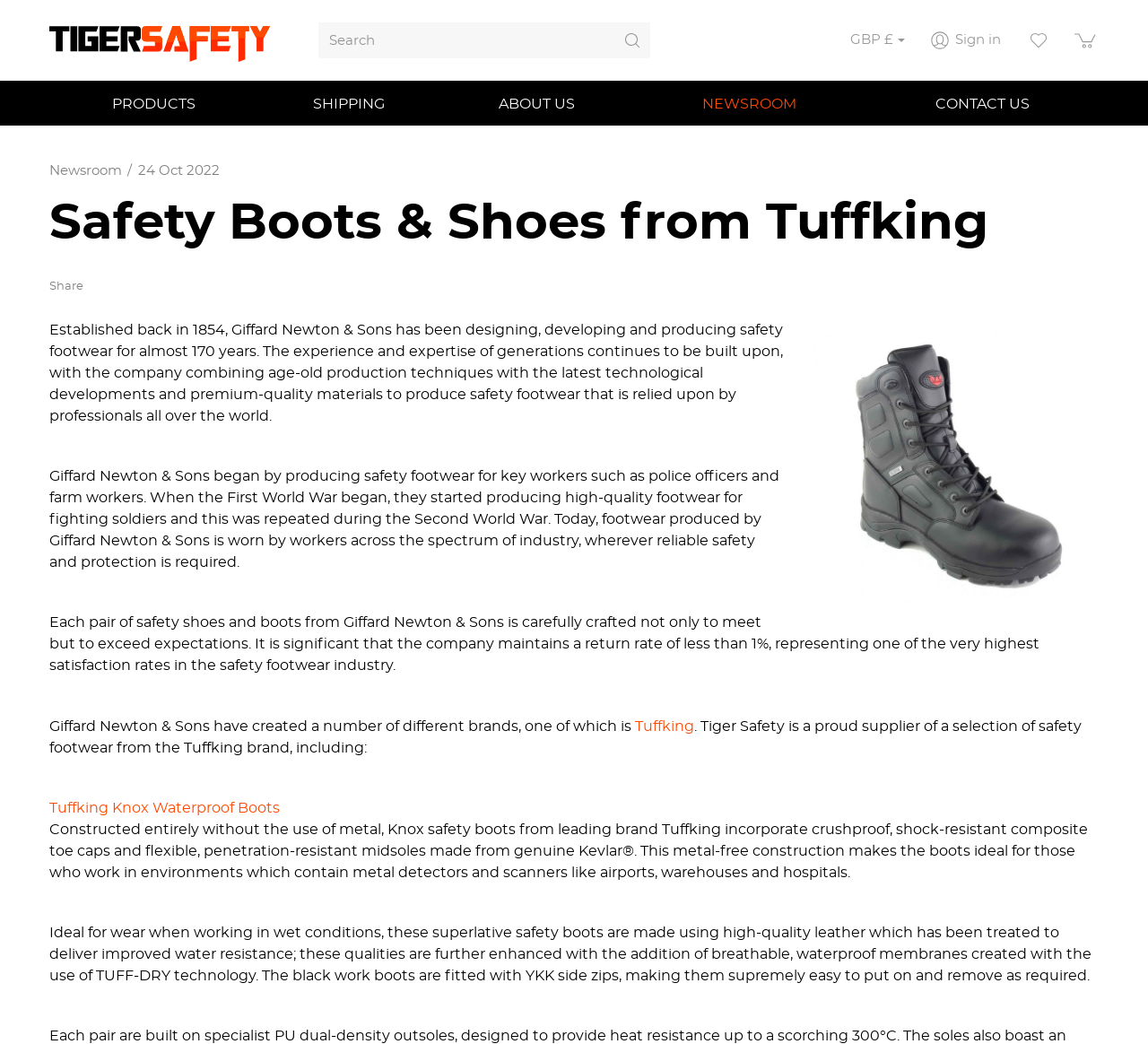Determine the bounding box coordinates of the clickable element necessary to fulfill the instruction: "Read about Tuffking Knox Waterproof Boots". Provide the coordinates as four float numbers within the 0 to 1 range, i.e., [left, top, right, bottom].

[0.043, 0.767, 0.244, 0.781]